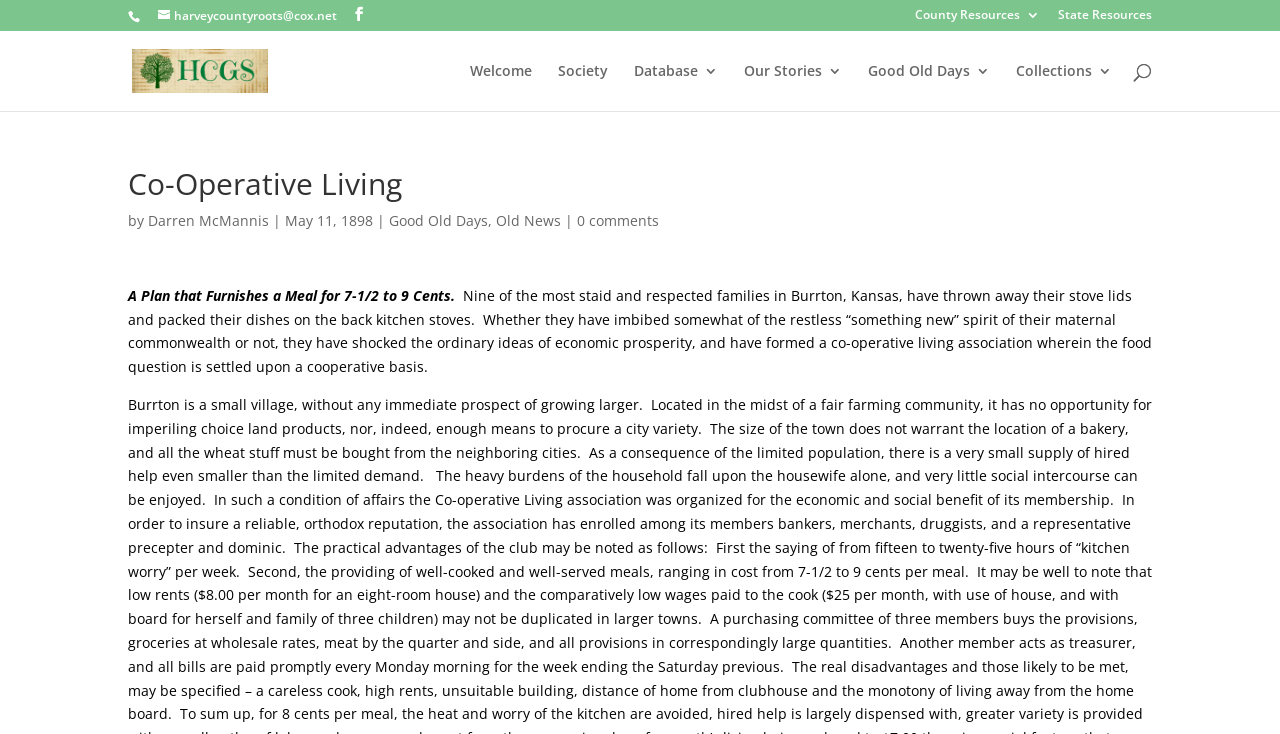Who is the author of the article 'Co-Operative Living'?
Please provide a single word or phrase answer based on the image.

Darren McMannis